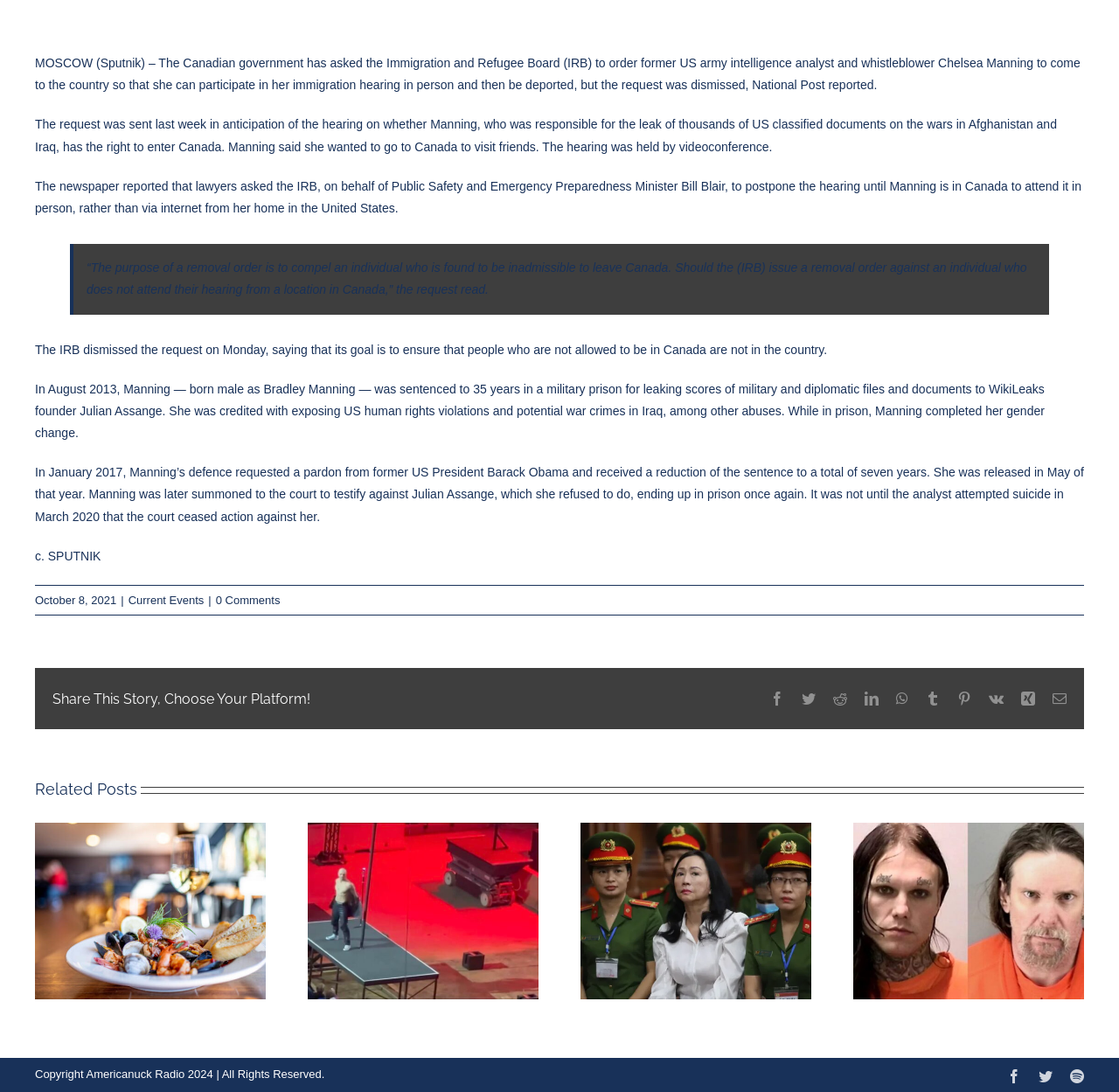Determine the bounding box for the HTML element described here: "spadeelectric@roadrunner.com". The coordinates should be given as [left, top, right, bottom] with each number being a float between 0 and 1.

None